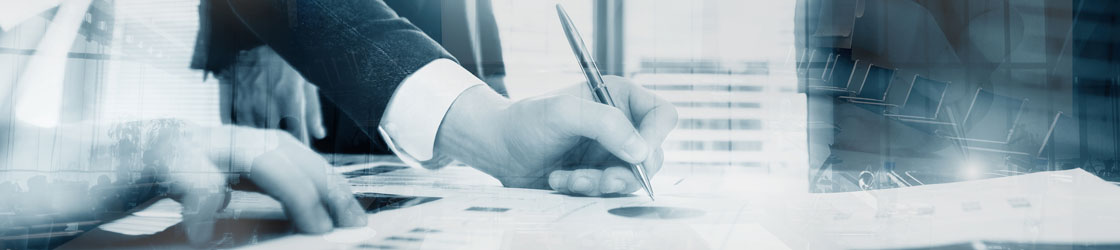Where is the accountant's environment located?
Based on the image, respond with a single word or phrase.

Upper Holloway, Greater London